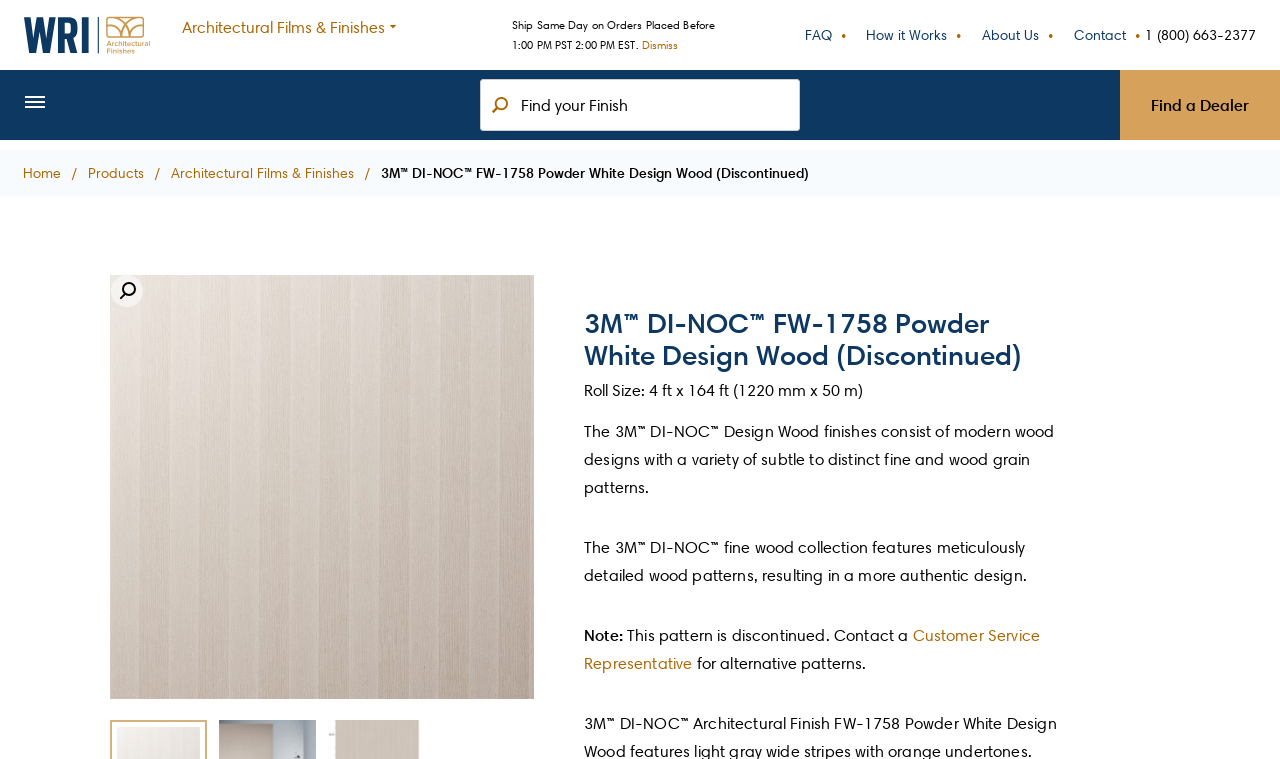Utilize the details in the image to thoroughly answer the following question: What is the phone number to contact?

I found the phone number by looking at the link element on the webpage, which says '1 (800) 663-2377'. This is likely the phone number to contact the company or customer service, as it is a common way to provide contact information on websites.